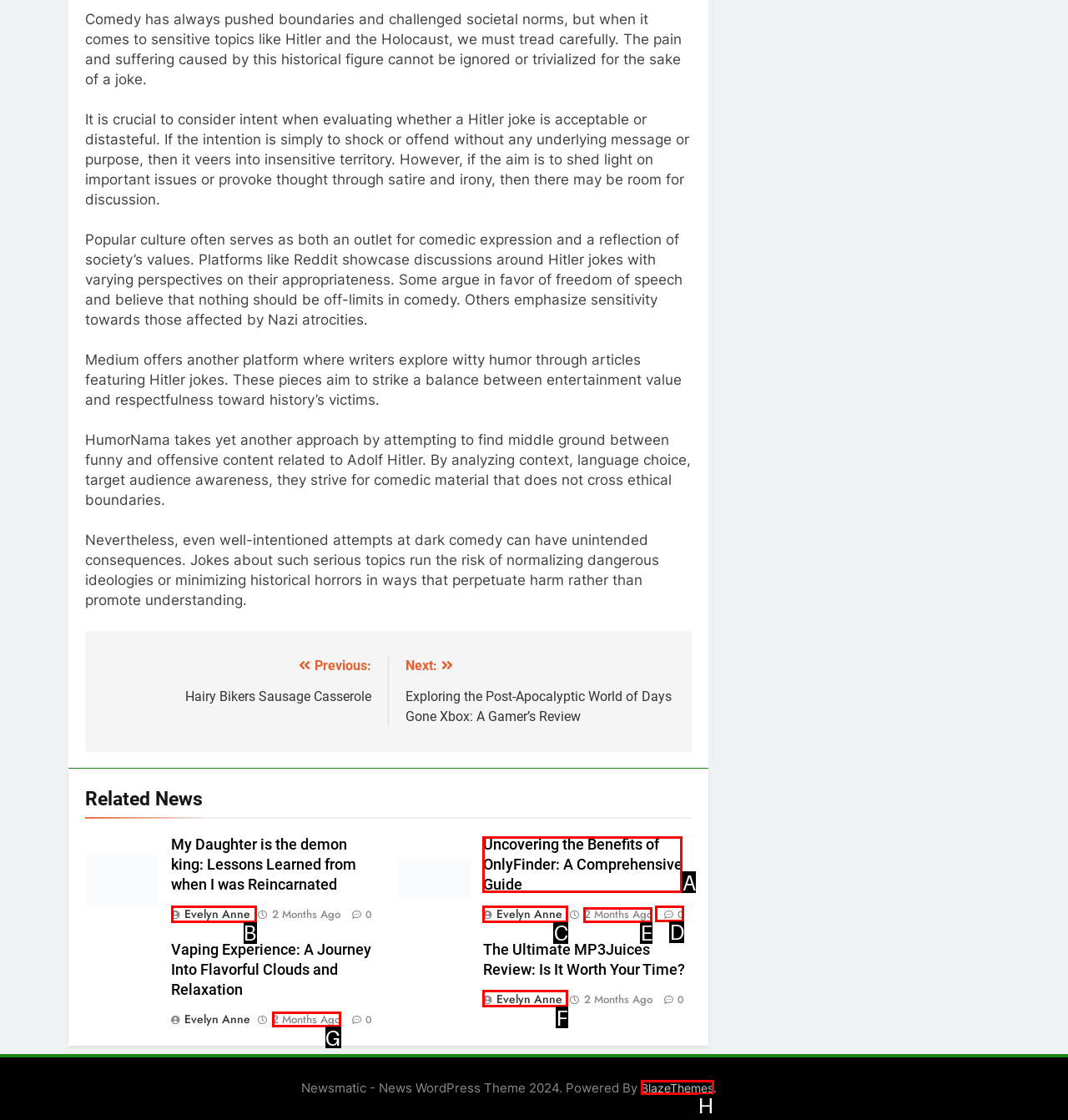Choose the letter that corresponds to the correct button to accomplish the task: View the 'Uncovering the Benefits of OnlyFinder: A Comprehensive Guide' article
Reply with the letter of the correct selection only.

A